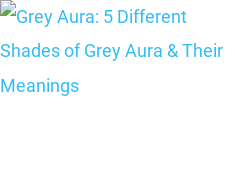When was the article published?
Using the information from the image, provide a comprehensive answer to the question.

The article was published on July 14, 2022, as mentioned in the caption, providing a timestamp for when the content was made available to readers.